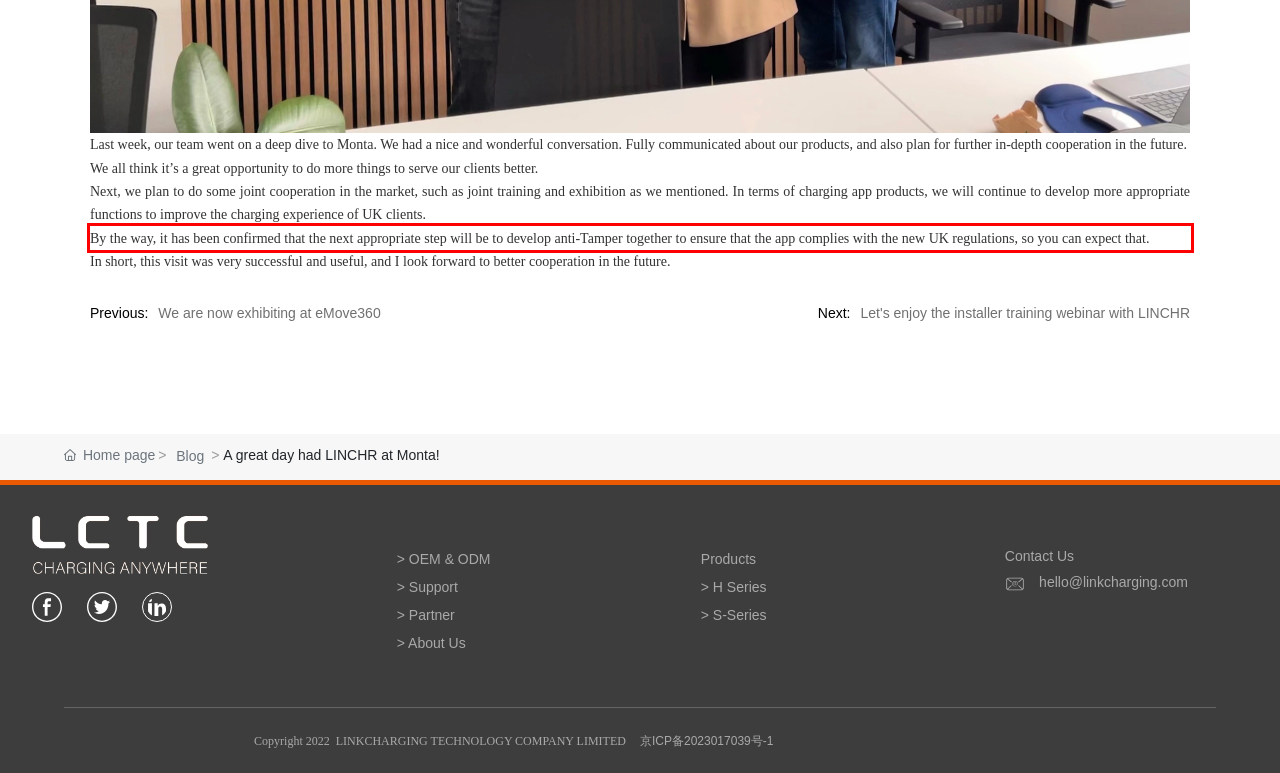Within the screenshot of a webpage, identify the red bounding box and perform OCR to capture the text content it contains.

By the way, it has been confirmed that the next appropriate step will be to develop anti-Tamper together to ensure that the app complies with the new UK regulations, so you can expect that.